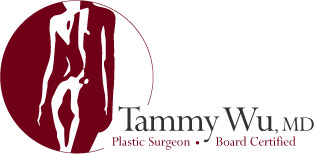What is Dr. Tammy Wu's certification?
Using the visual information, answer the question in a single word or phrase.

Board Certified